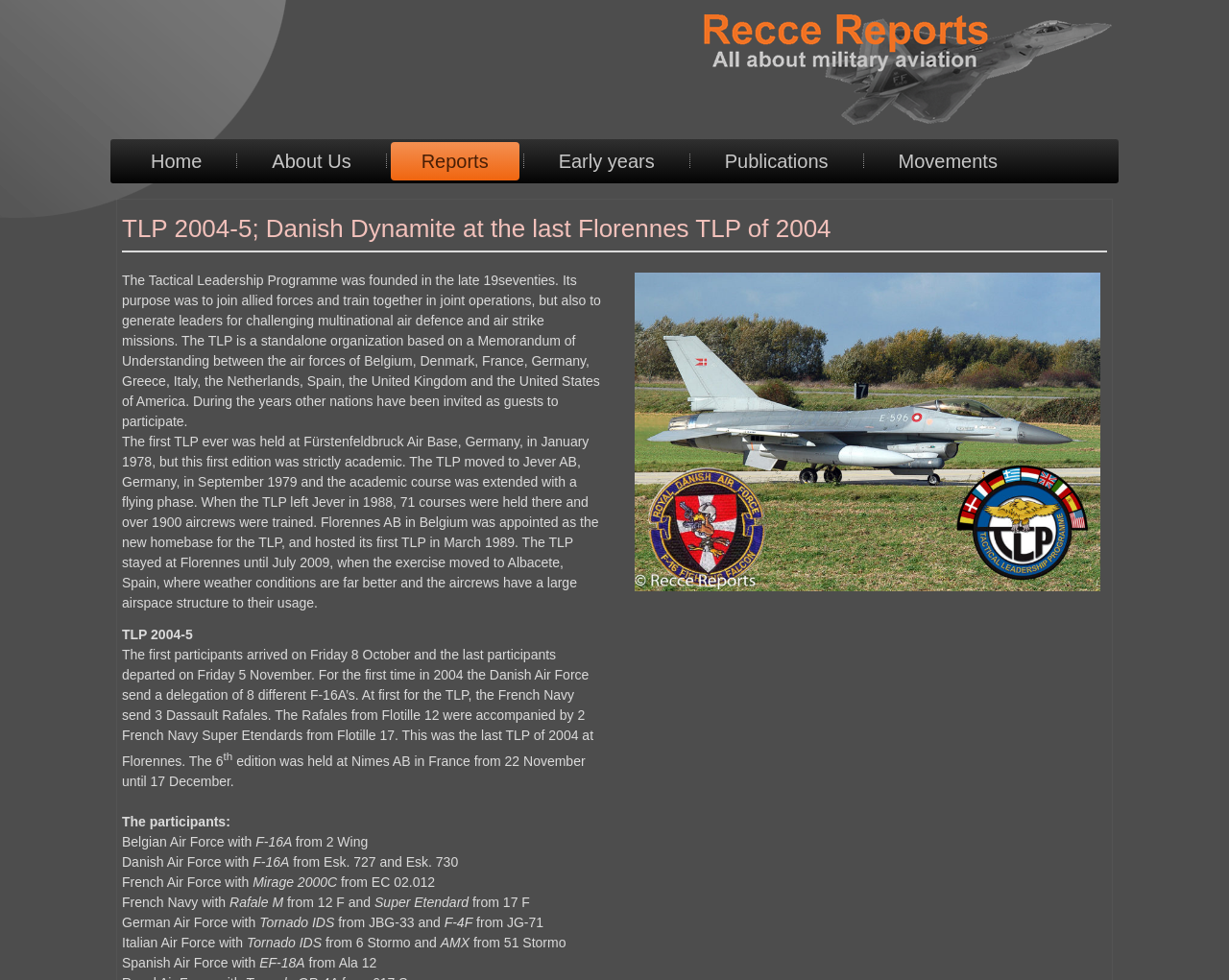Given the description of a UI element: "Movements", identify the bounding box coordinates of the matching element in the webpage screenshot.

[0.706, 0.145, 0.837, 0.184]